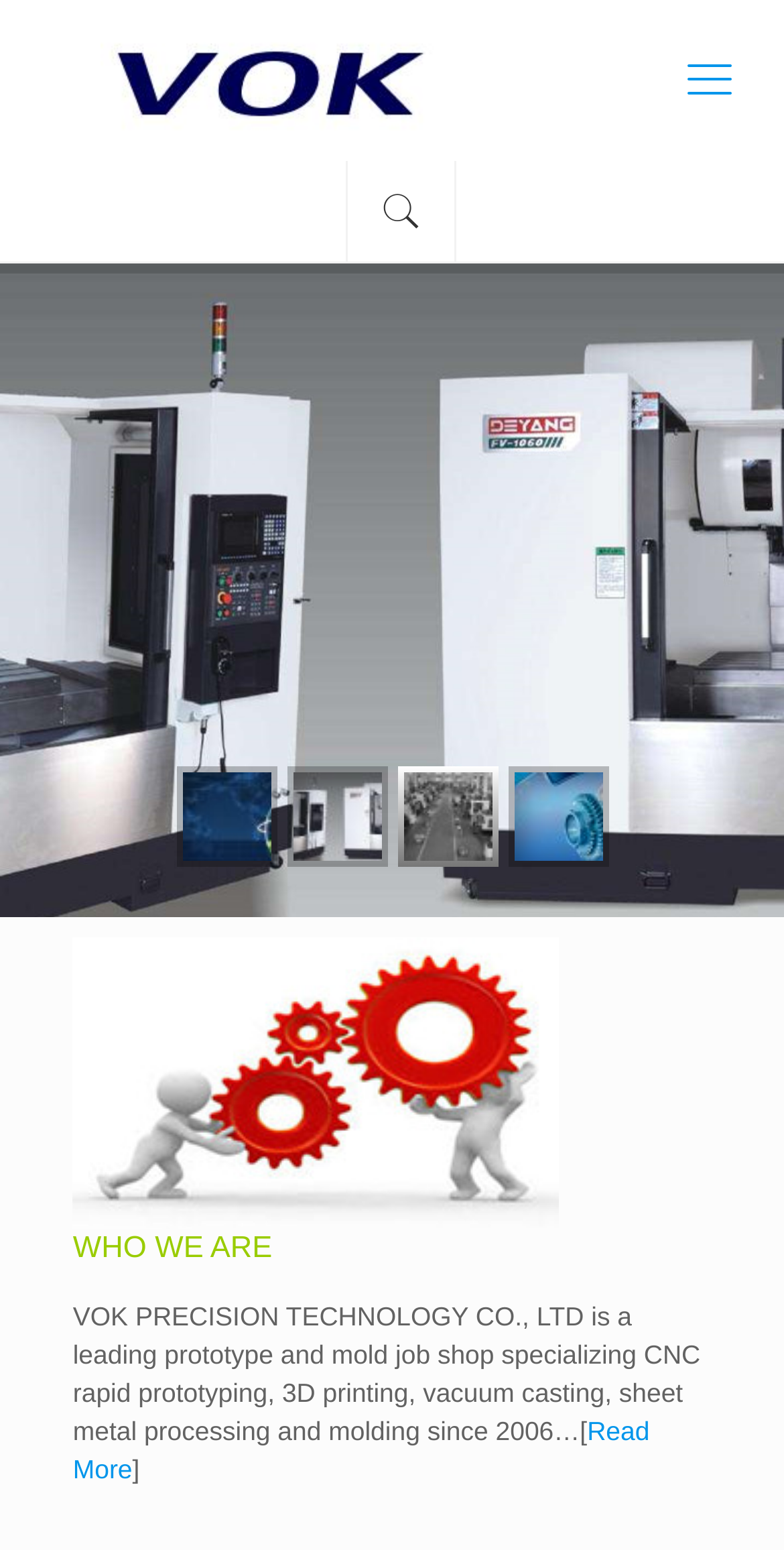What is the company name?
Can you provide a detailed and comprehensive answer to the question?

I found the company name by looking at the StaticText element that contains the description of the company, which starts with 'VOK PRECISION TECHNOLOGY CO., LTD is a leading...'.